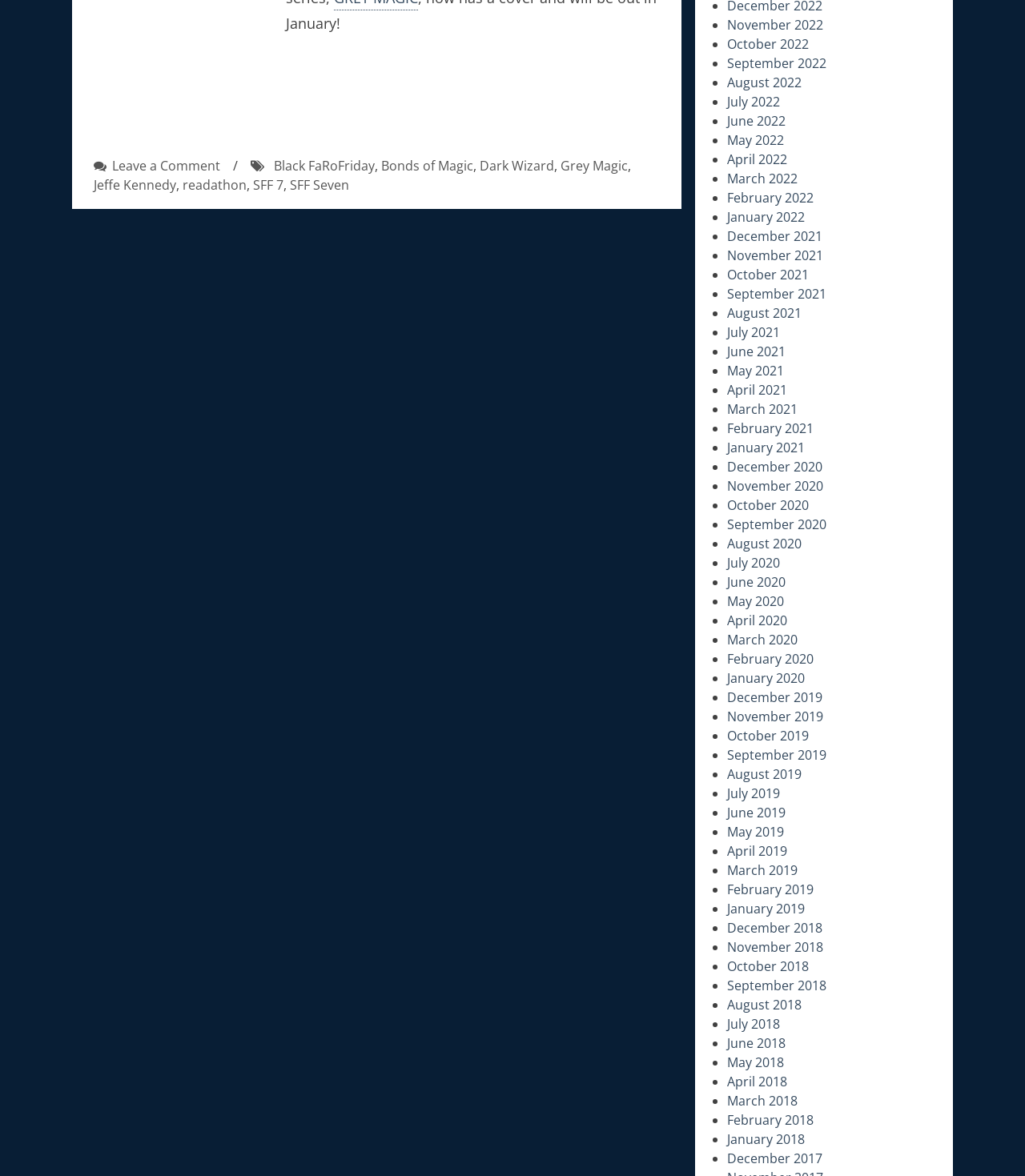Could you find the bounding box coordinates of the clickable area to complete this instruction: "Visit 'Black FaRoFriday' page"?

[0.267, 0.134, 0.366, 0.149]